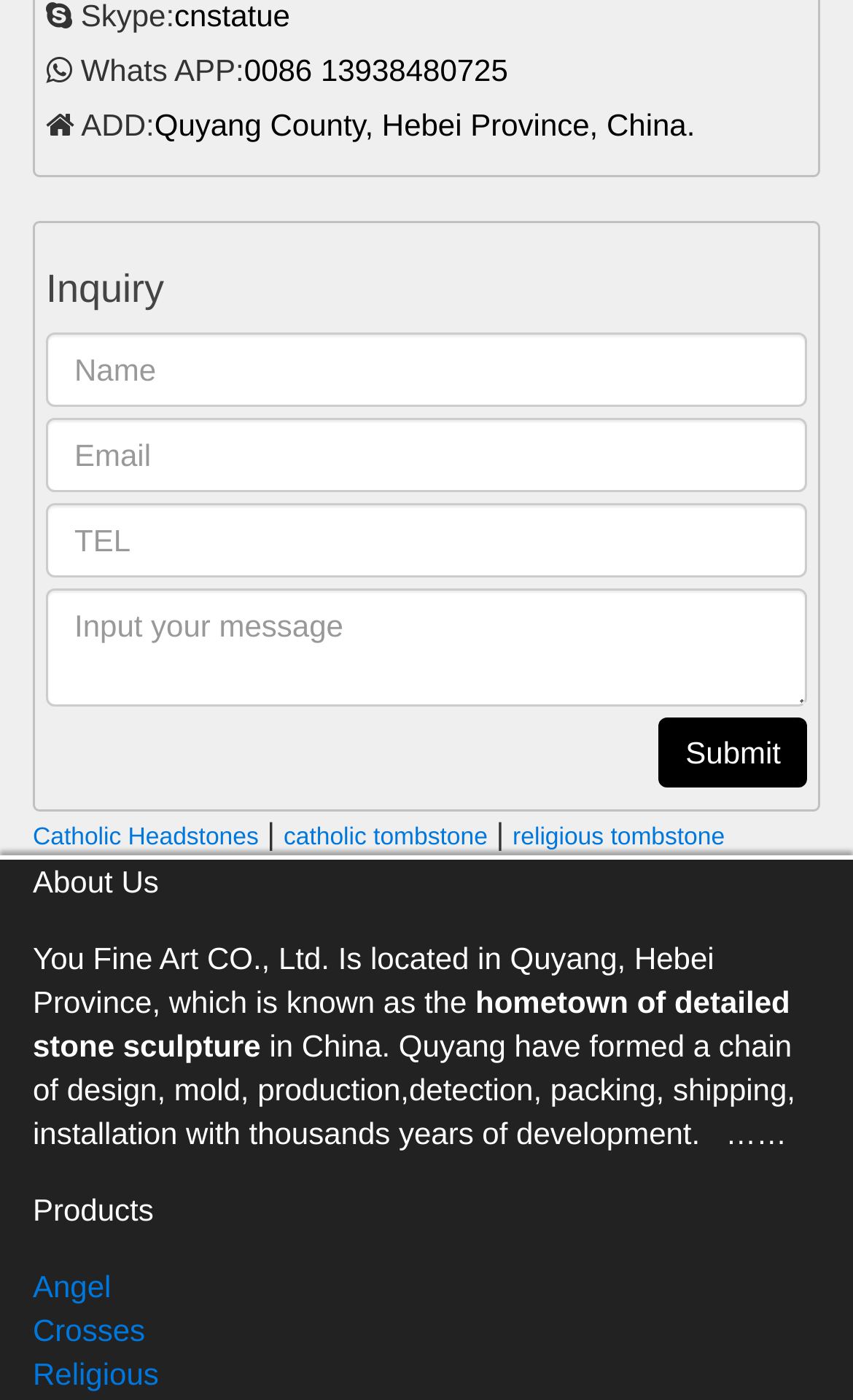Please identify the bounding box coordinates of the area that needs to be clicked to fulfill the following instruction: "Enter your name in the 'Name' field."

[0.054, 0.237, 0.946, 0.29]